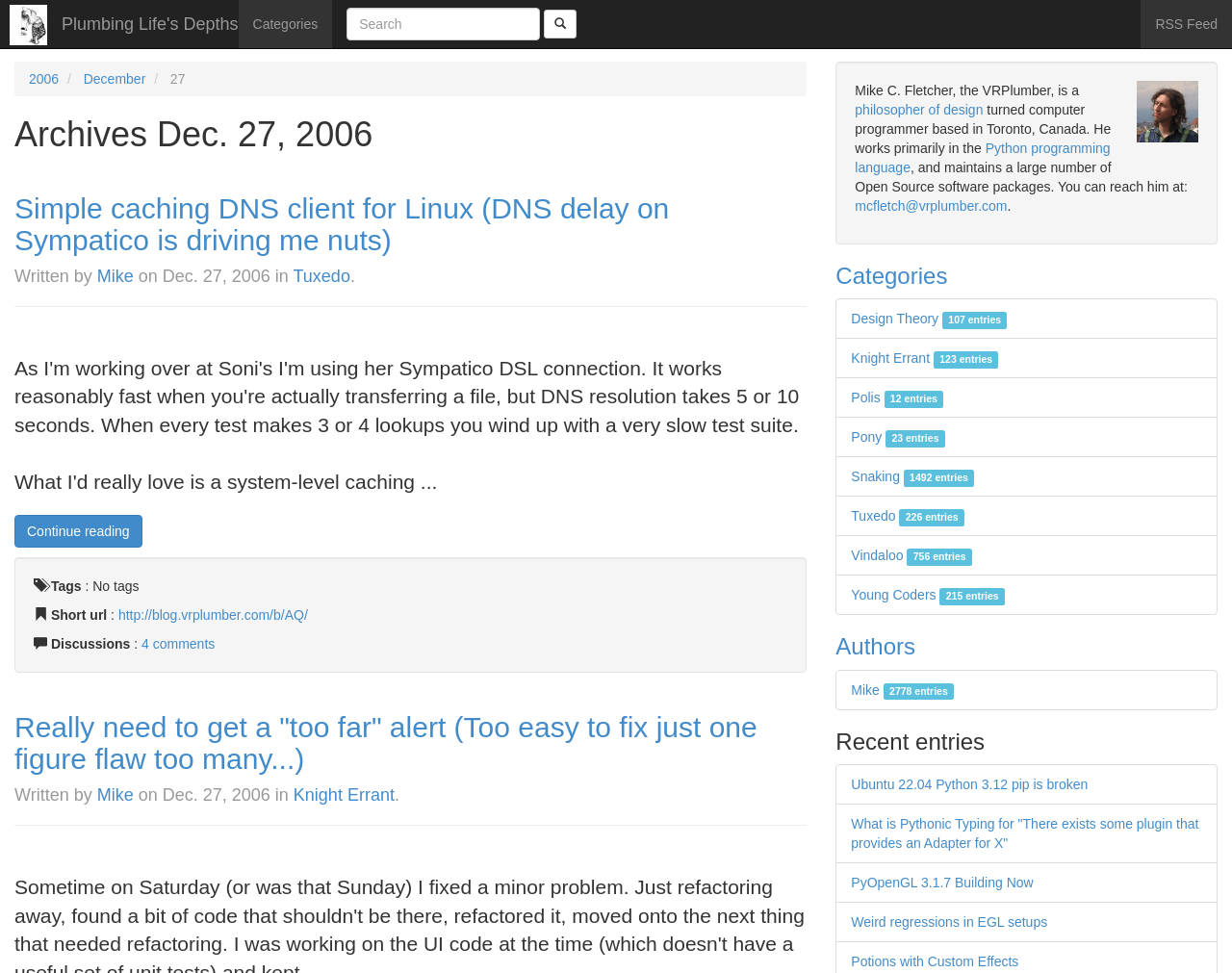Identify the bounding box of the HTML element described here: "1256". Provide the coordinates as four float numbers between 0 and 1: [left, top, right, bottom].

None